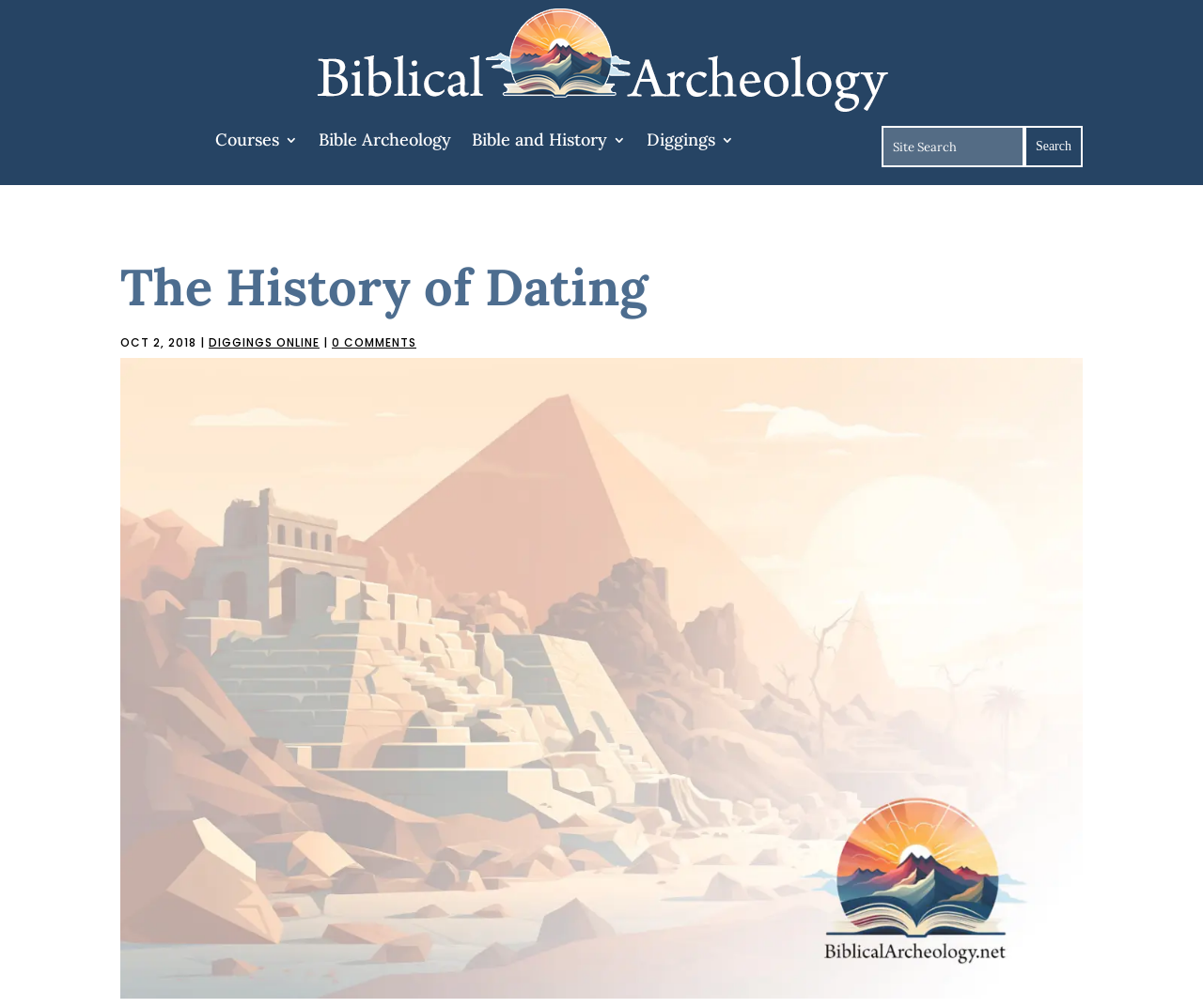What is the date of the article?
Answer the question using a single word or phrase, according to the image.

OCT 2, 2018